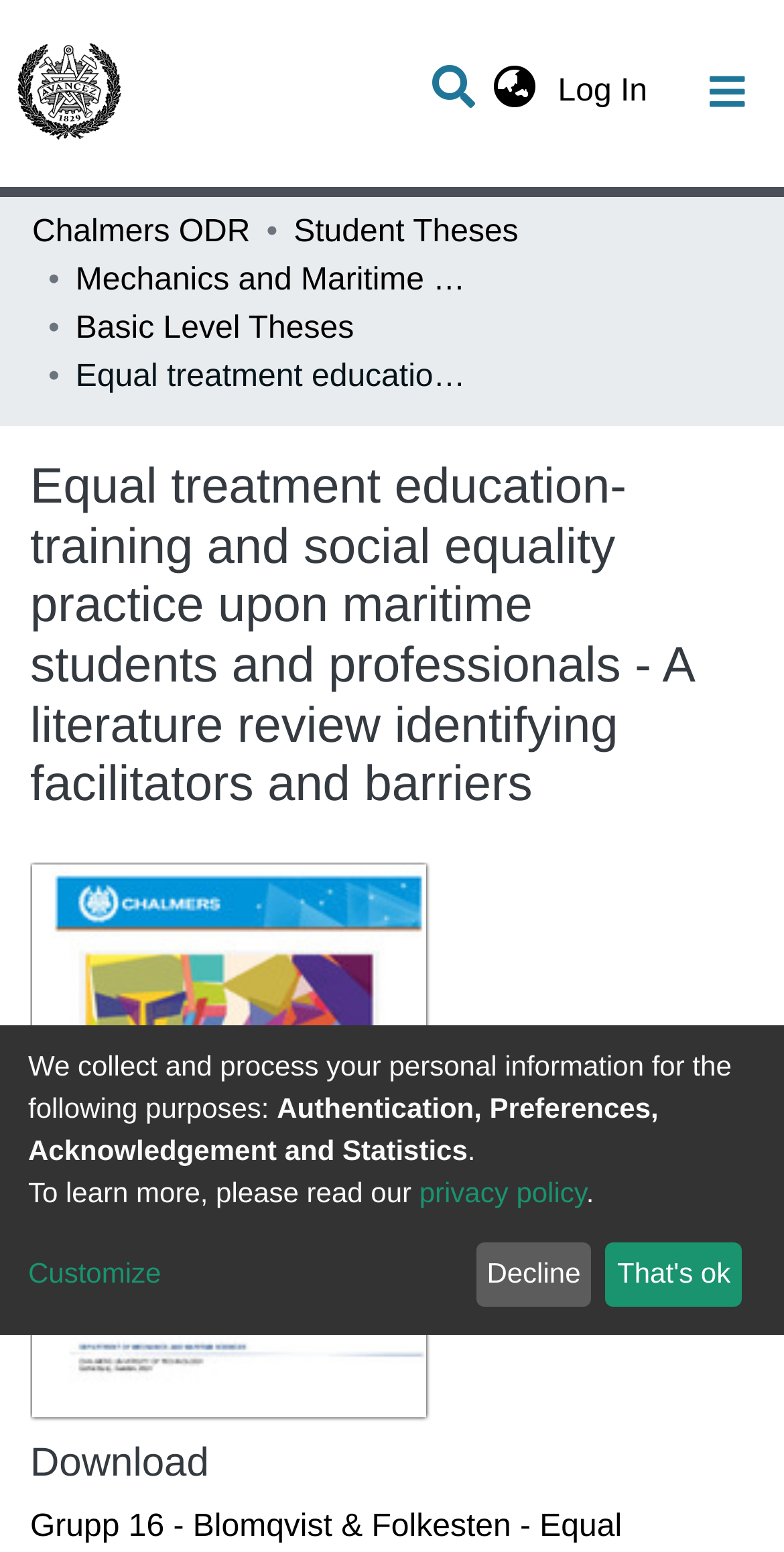Find the bounding box coordinates of the area to click in order to follow the instruction: "Switch language".

[0.612, 0.044, 0.701, 0.075]